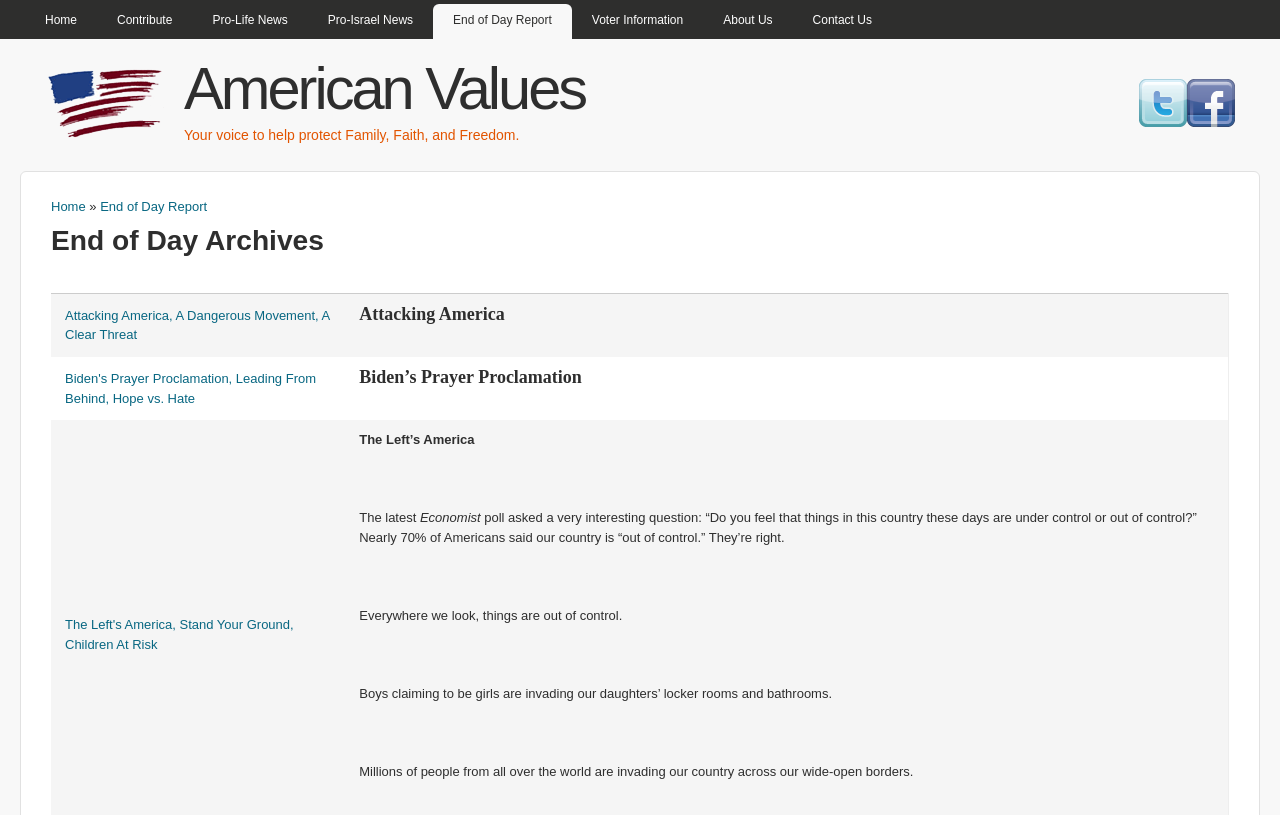What is the name of the organization?
Look at the image and provide a detailed response to the question.

The name of the organization can be found in the heading element 'American Values' which is a child of the LayoutTable element. This heading element is located at the top of the webpage, indicating that it is the title of the organization.